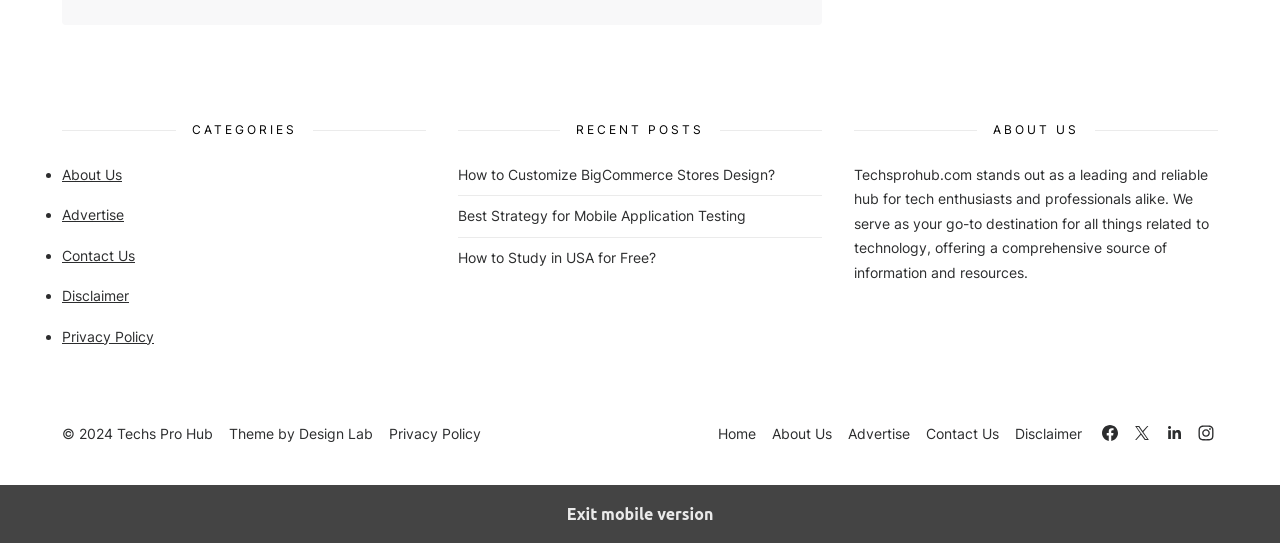Answer succinctly with a single word or phrase:
What is the copyright year of the webpage?

2024